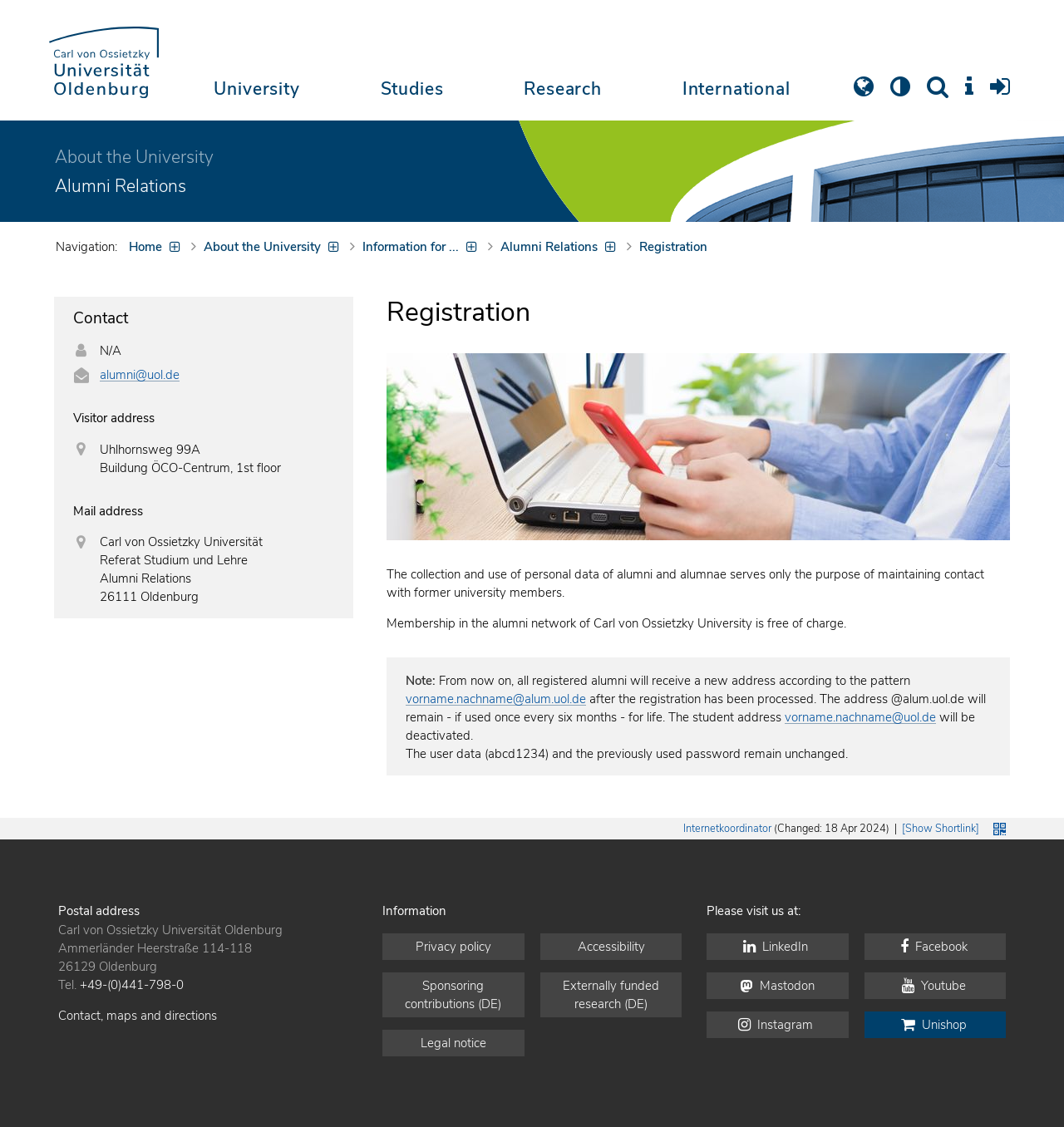Identify the bounding box for the UI element described as: "Legal notice". The coordinates should be four float numbers between 0 and 1, i.e., [left, top, right, bottom].

[0.359, 0.914, 0.493, 0.937]